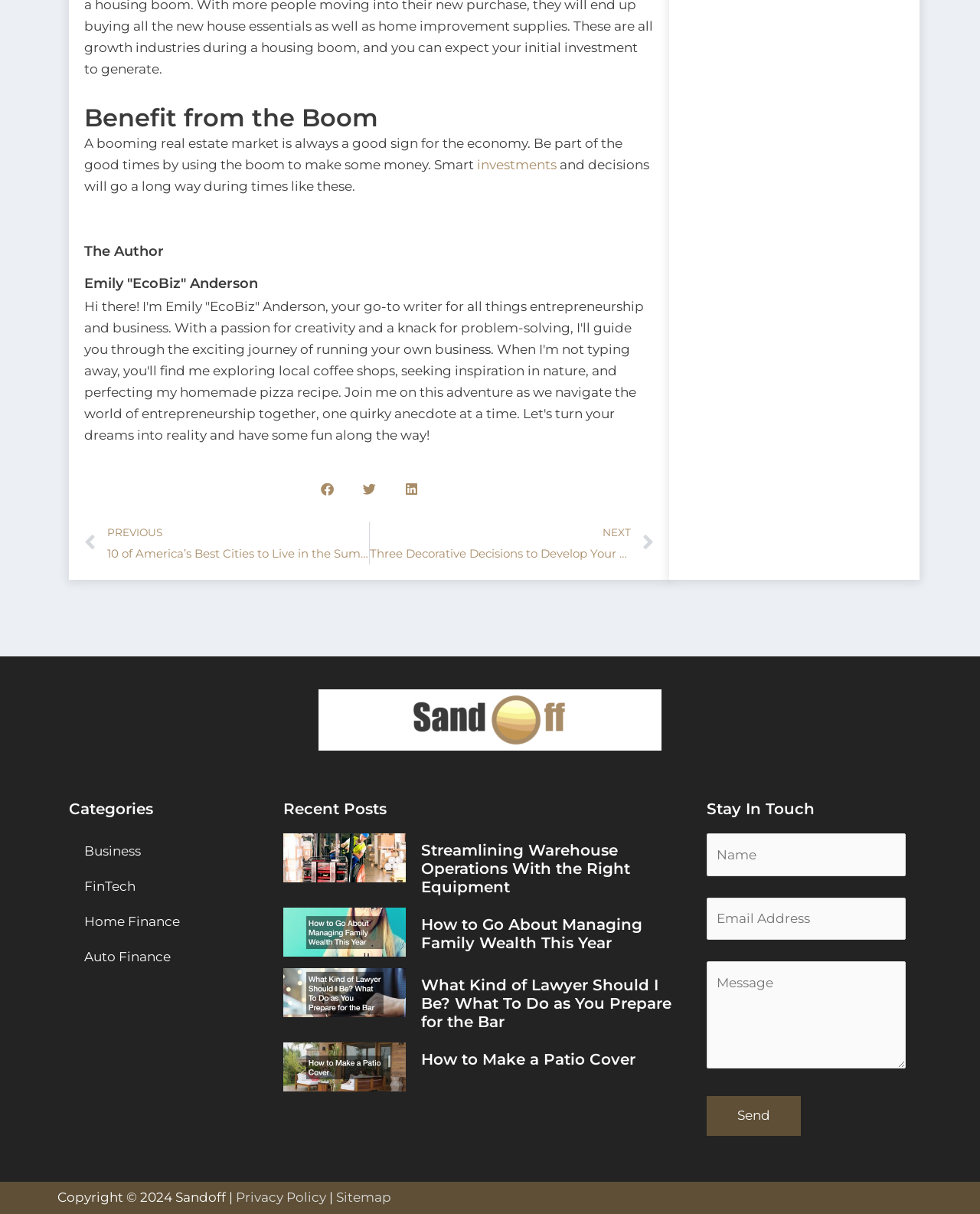Bounding box coordinates are to be given in the format (top-left x, top-left y, bottom-right x, bottom-right y). All values must be floating point numbers between 0 and 1. Provide the bounding box coordinate for the UI element described as: aria-label="Share on facebook"

[0.316, 0.388, 0.351, 0.417]